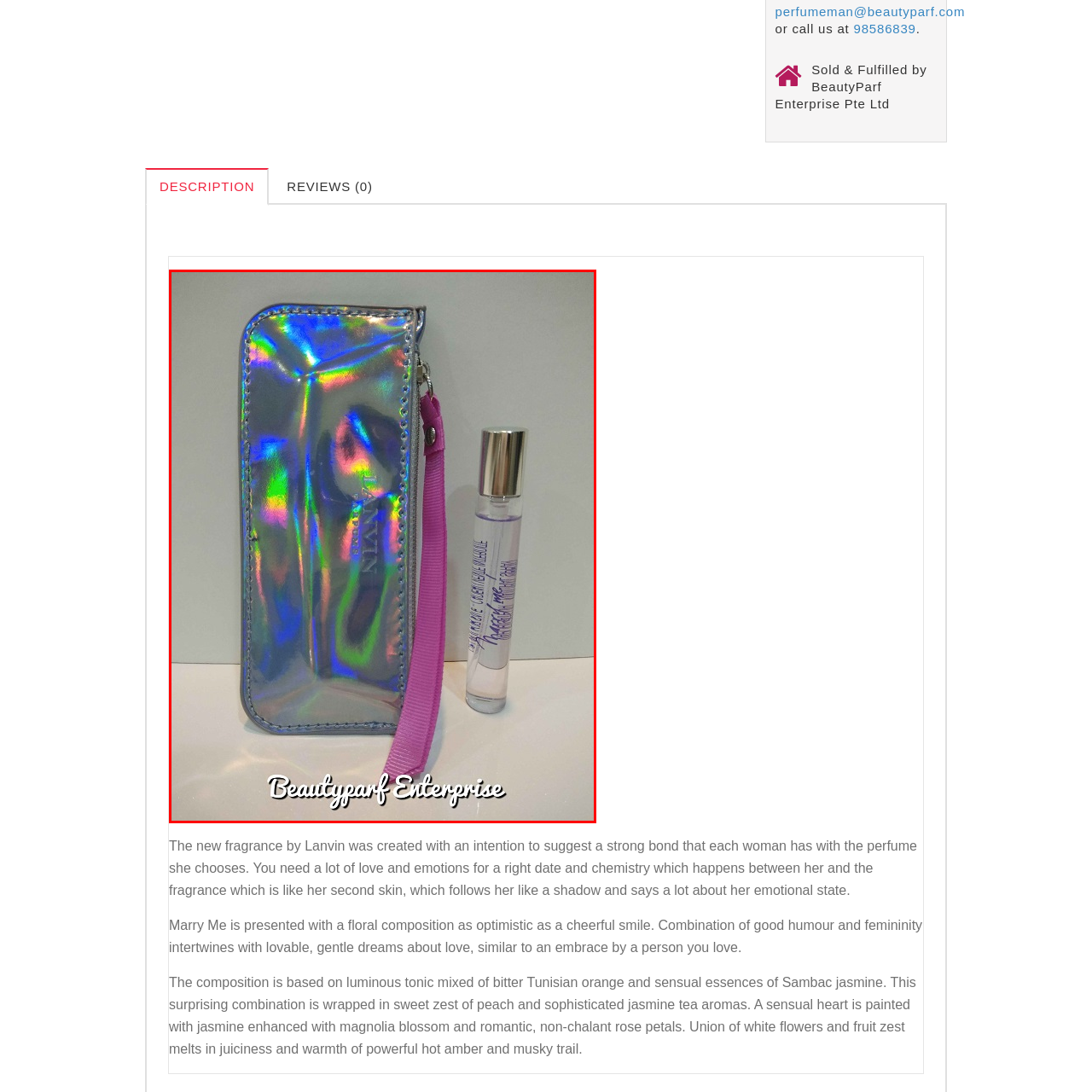Please examine the highlighted section of the image enclosed in the red rectangle and provide a comprehensive answer to the following question based on your observation: What is the name of the perfume?

The caption describes the perfume as 'Marry Me', which is a unique and romantic name that captures the essence of love and femininity.